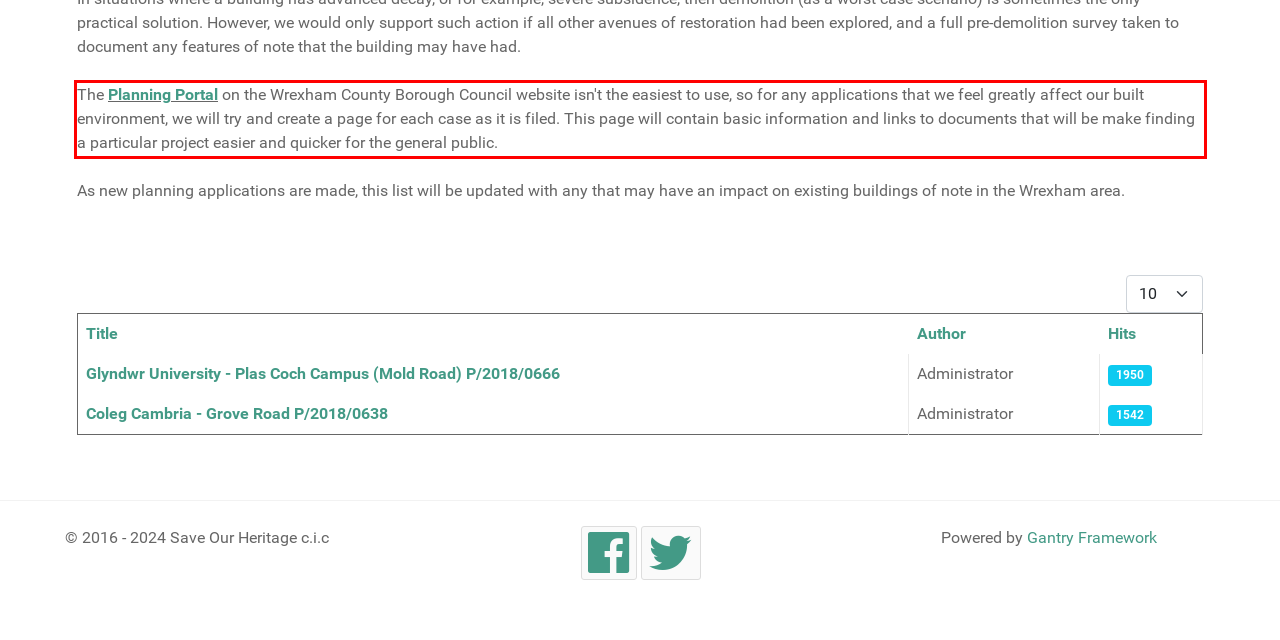You are given a screenshot of a webpage with a UI element highlighted by a red bounding box. Please perform OCR on the text content within this red bounding box.

The Planning Portal on the Wrexham County Borough Council website isn't the easiest to use, so for any applications that we feel greatly affect our built environment, we will try and create a page for each case as it is filed. This page will contain basic information and links to documents that will be make finding a particular project easier and quicker for the general public.